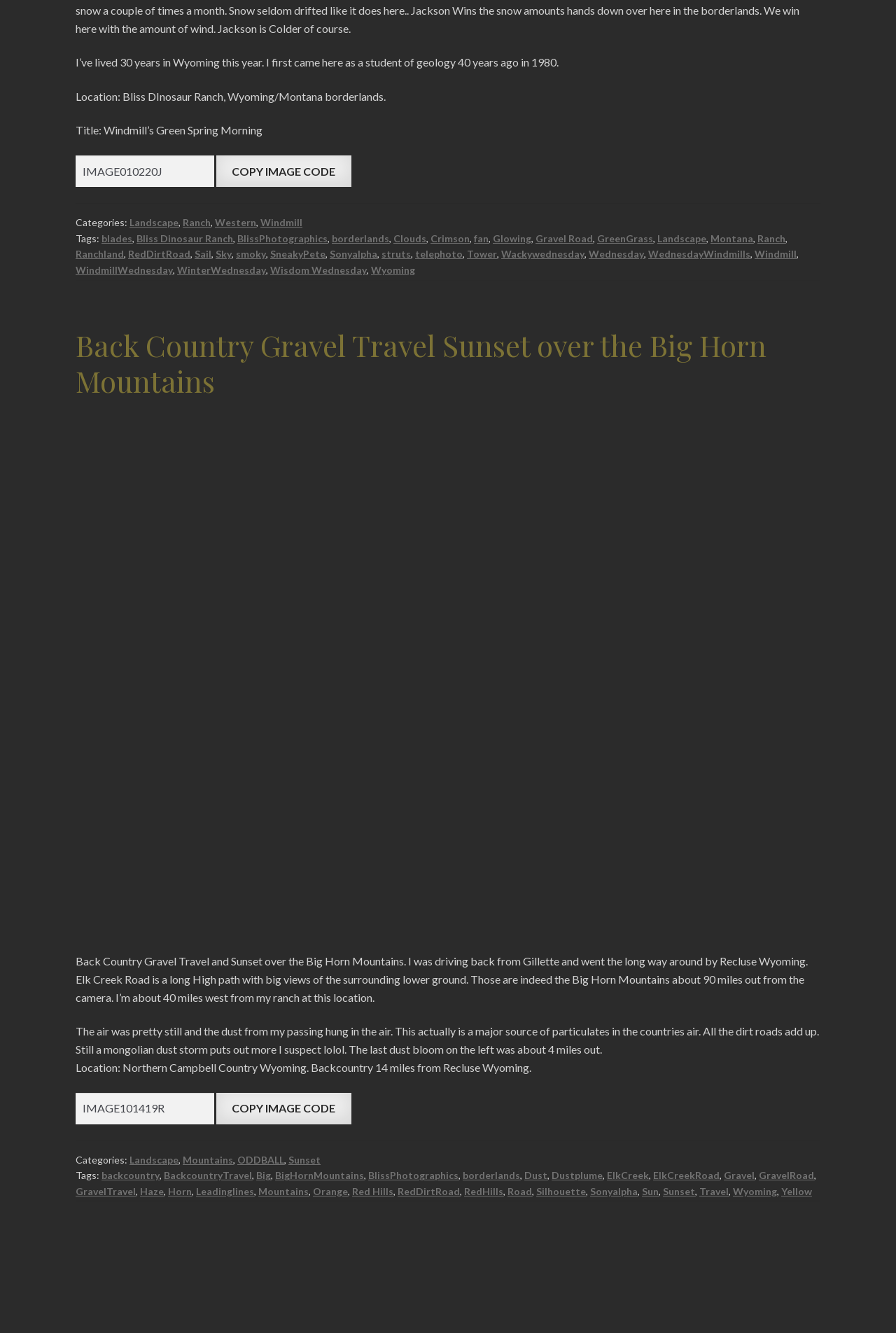Predict the bounding box of the UI element that fits this description: "Haze".

[0.156, 0.889, 0.183, 0.898]